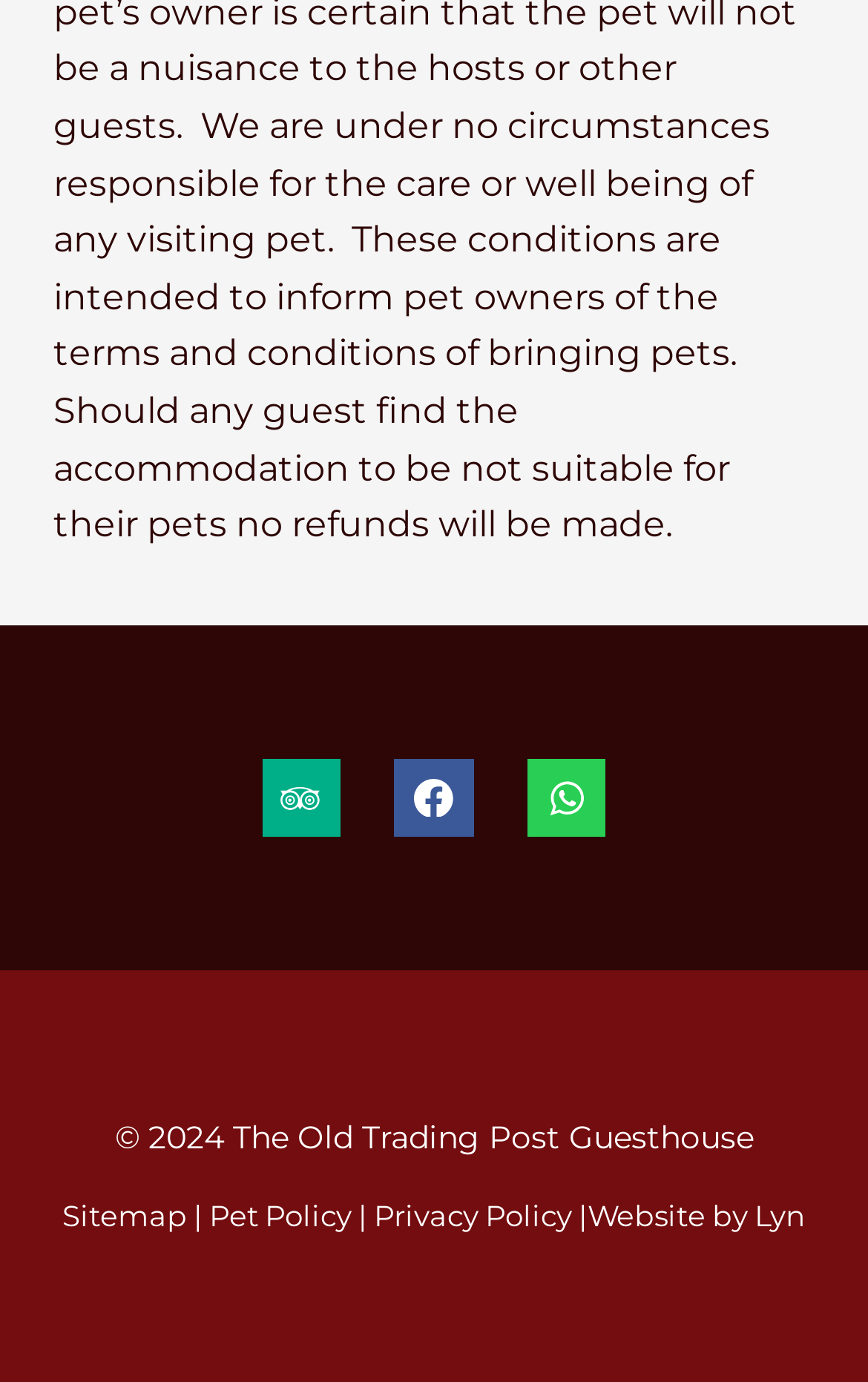Who designed the website?
Please use the image to provide a one-word or short phrase answer.

Lyn